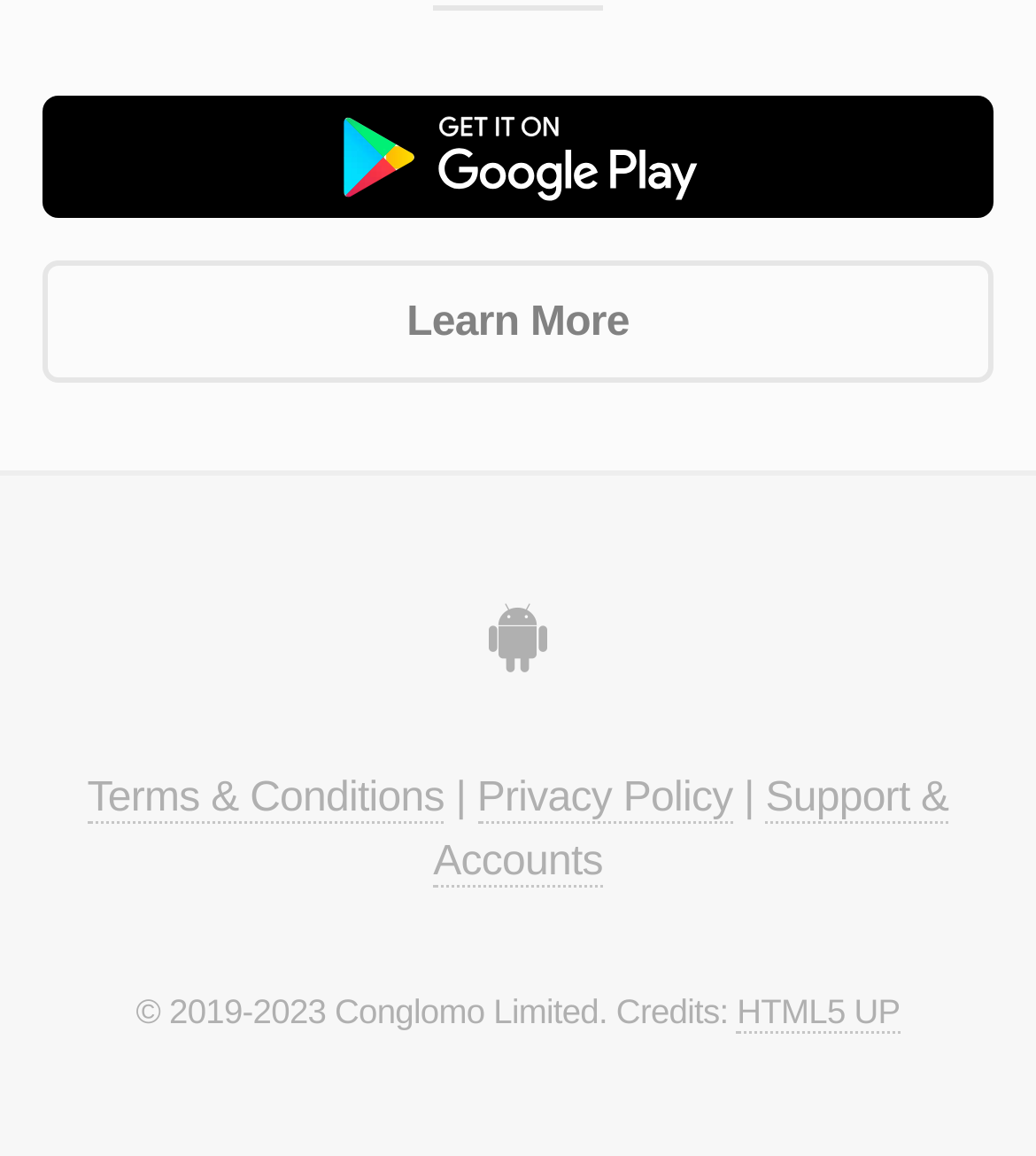Look at the image and give a detailed response to the following question: What is the company name mentioned in the footer?

I found the company name 'Conglomo Limited' in the footer section of the webpage, specifically in the copyright notice that starts with '© 2019-2023'.